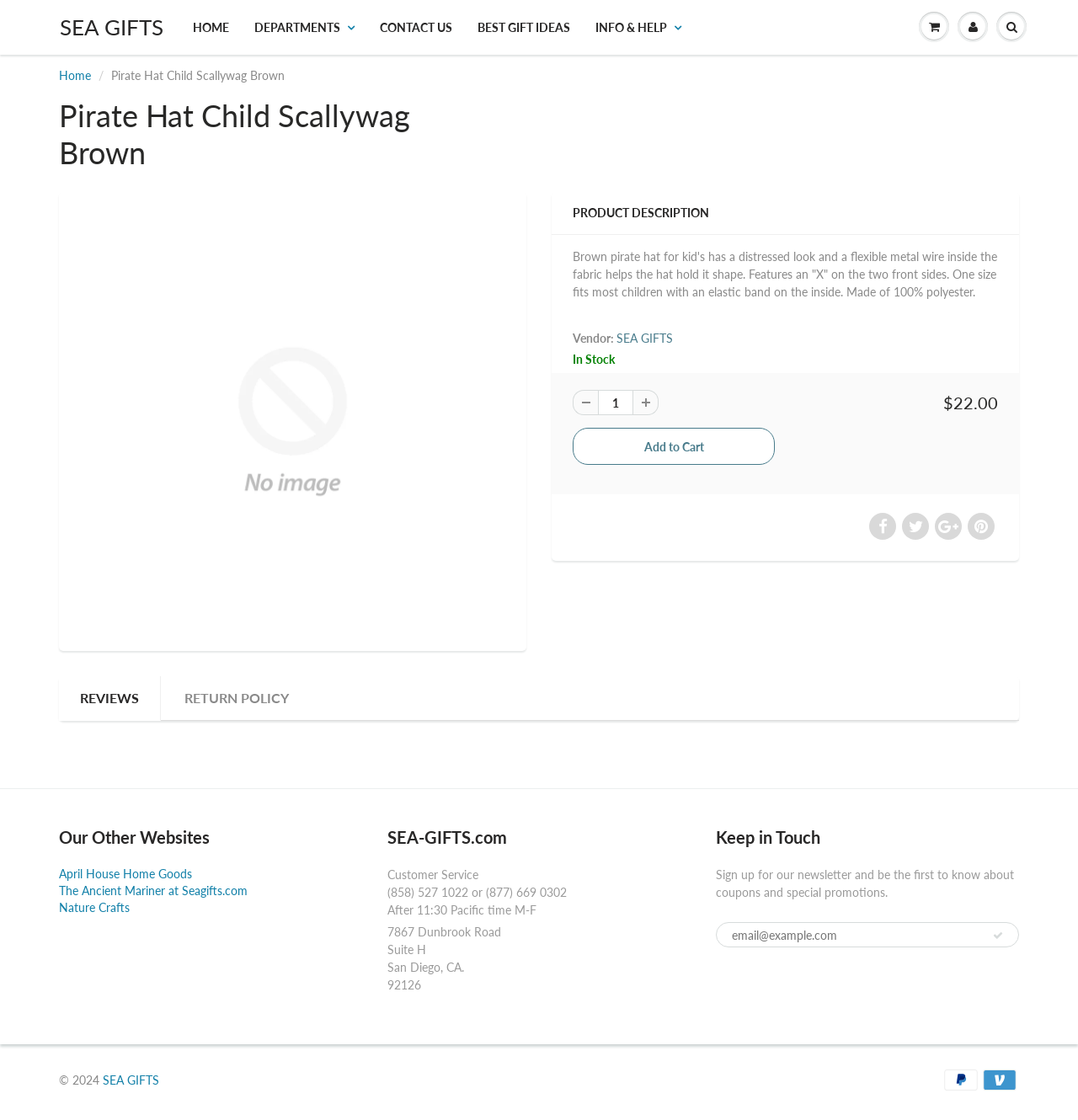Determine the main headline of the webpage and provide its text.

Pirate Hat Child Scallywag Brown